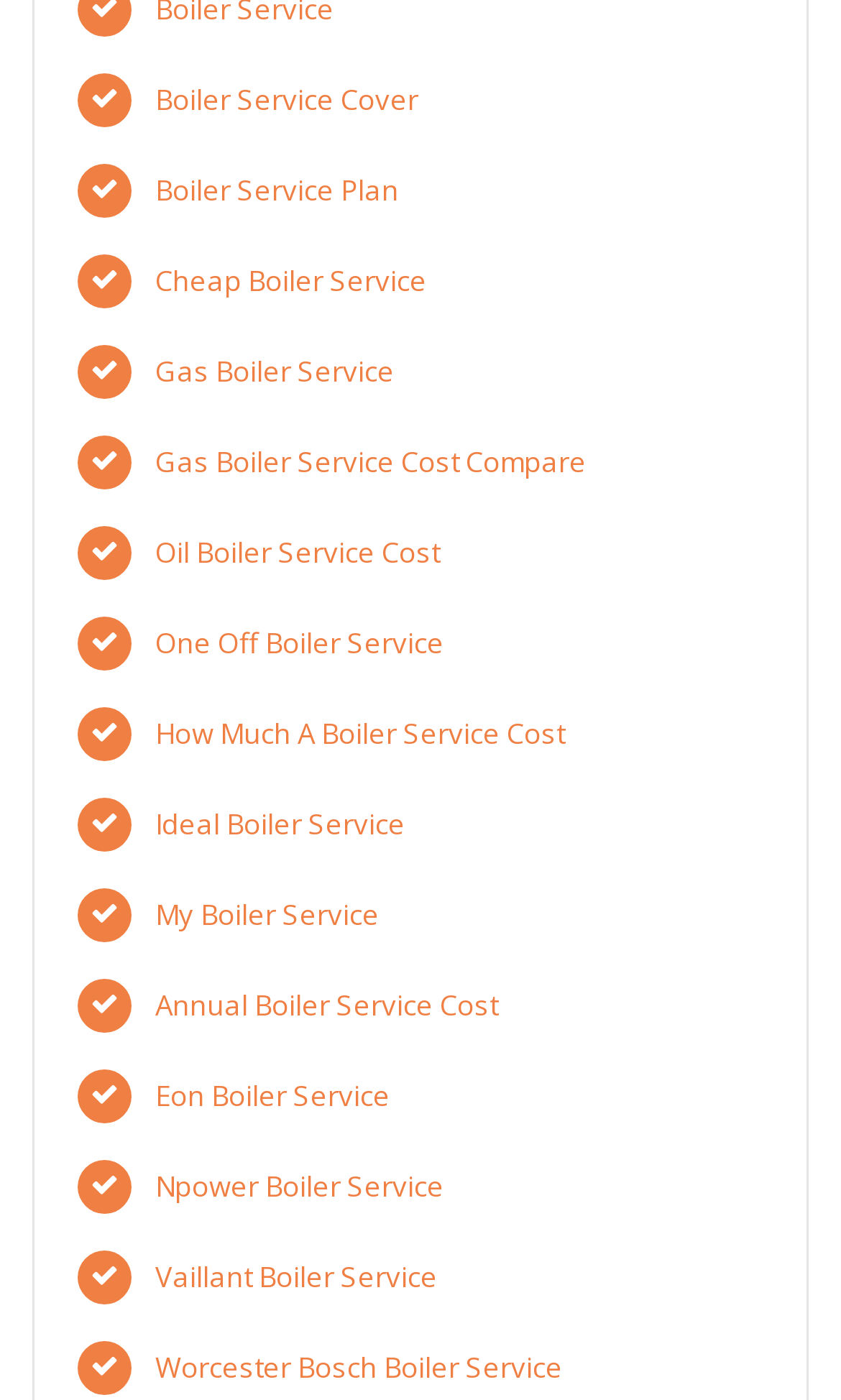Please determine the bounding box coordinates of the element to click on in order to accomplish the following task: "Get a one-off boiler service". Ensure the coordinates are four float numbers ranging from 0 to 1, i.e., [left, top, right, bottom].

[0.185, 0.444, 0.528, 0.472]